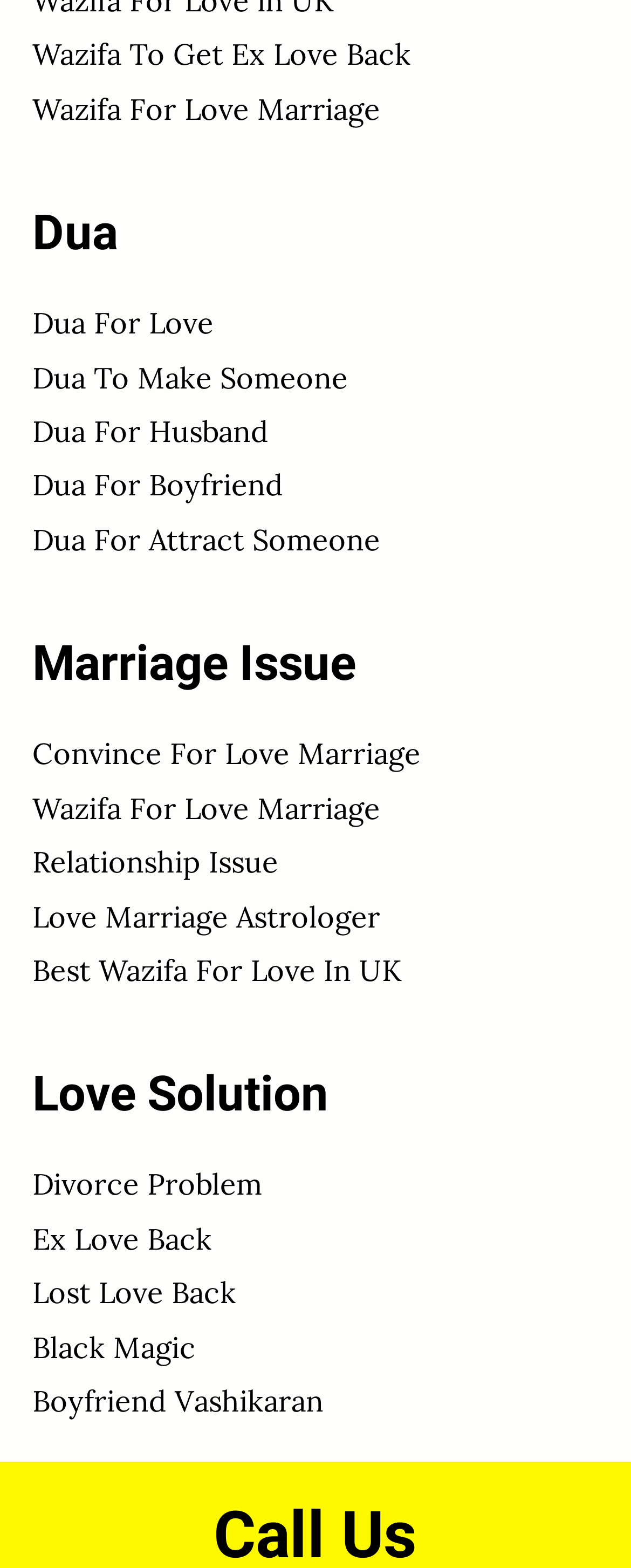Please locate the bounding box coordinates of the element that should be clicked to complete the given instruction: "Read about Marriage Issue".

[0.051, 0.403, 0.949, 0.443]